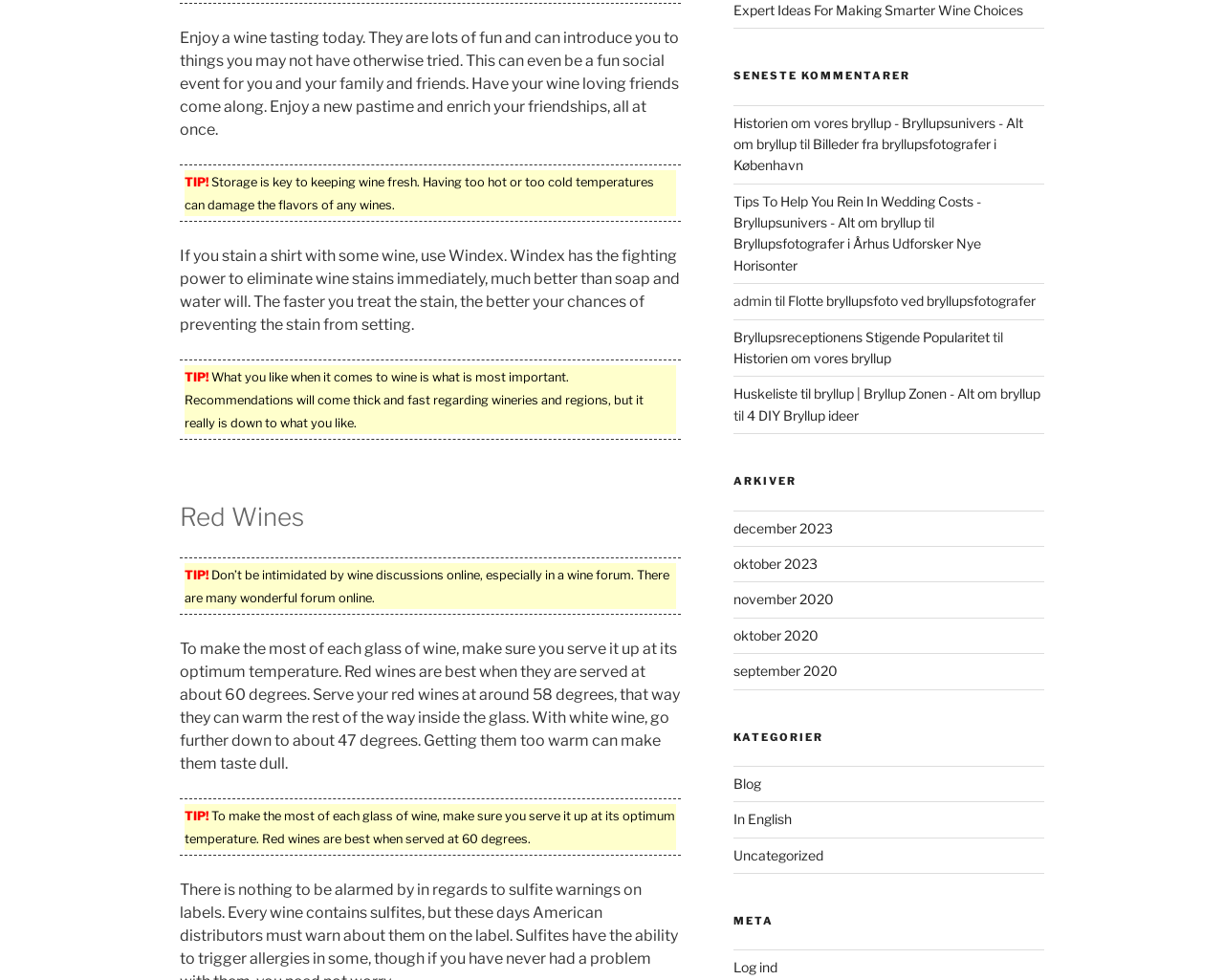Using the description "Energy-efficient", locate and provide the bounding box of the UI element.

None